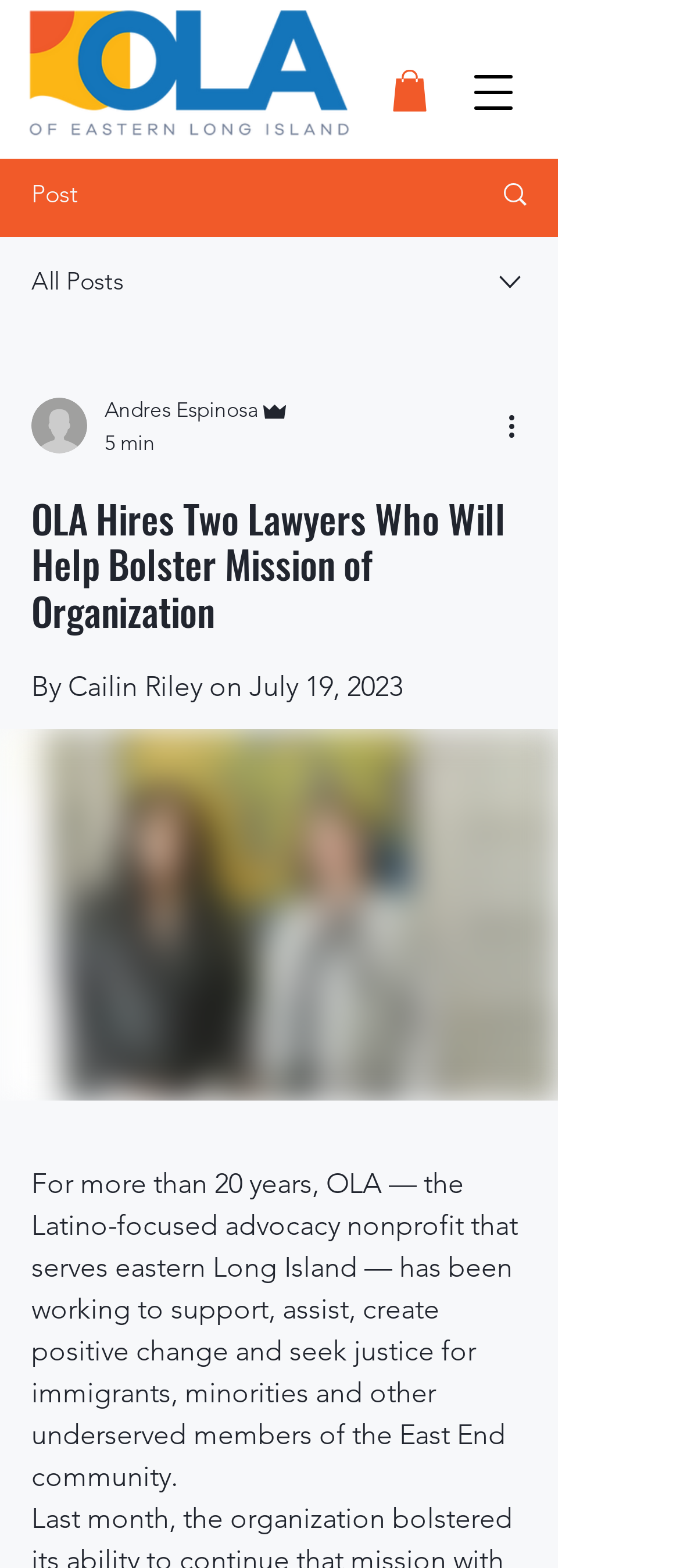How long has OLA been working?
Look at the image and provide a short answer using one word or a phrase.

More than 20 years